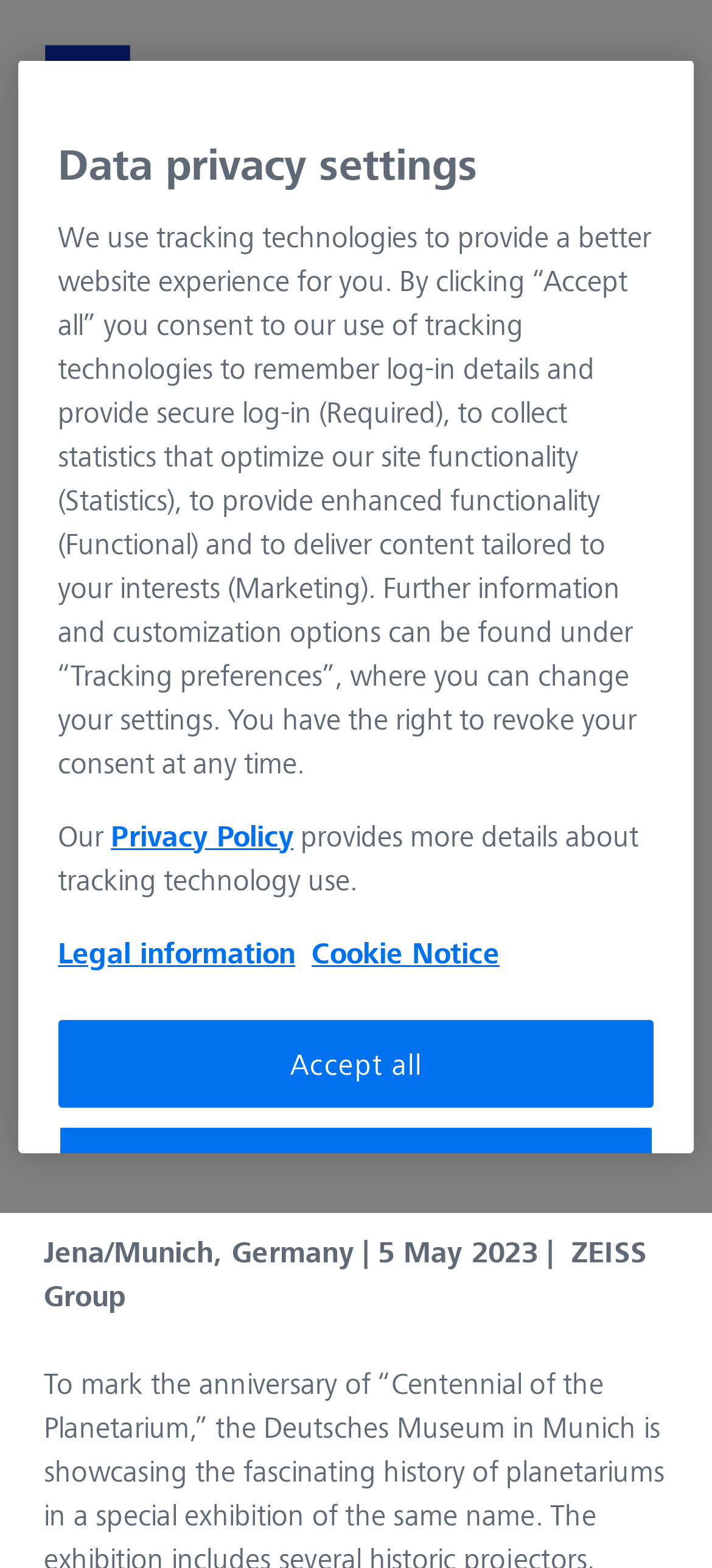Find the bounding box coordinates for the element that must be clicked to complete the instruction: "Share this website by email". The coordinates should be four float numbers between 0 and 1, indicated as [left, top, right, bottom].

[0.062, 0.643, 0.164, 0.69]